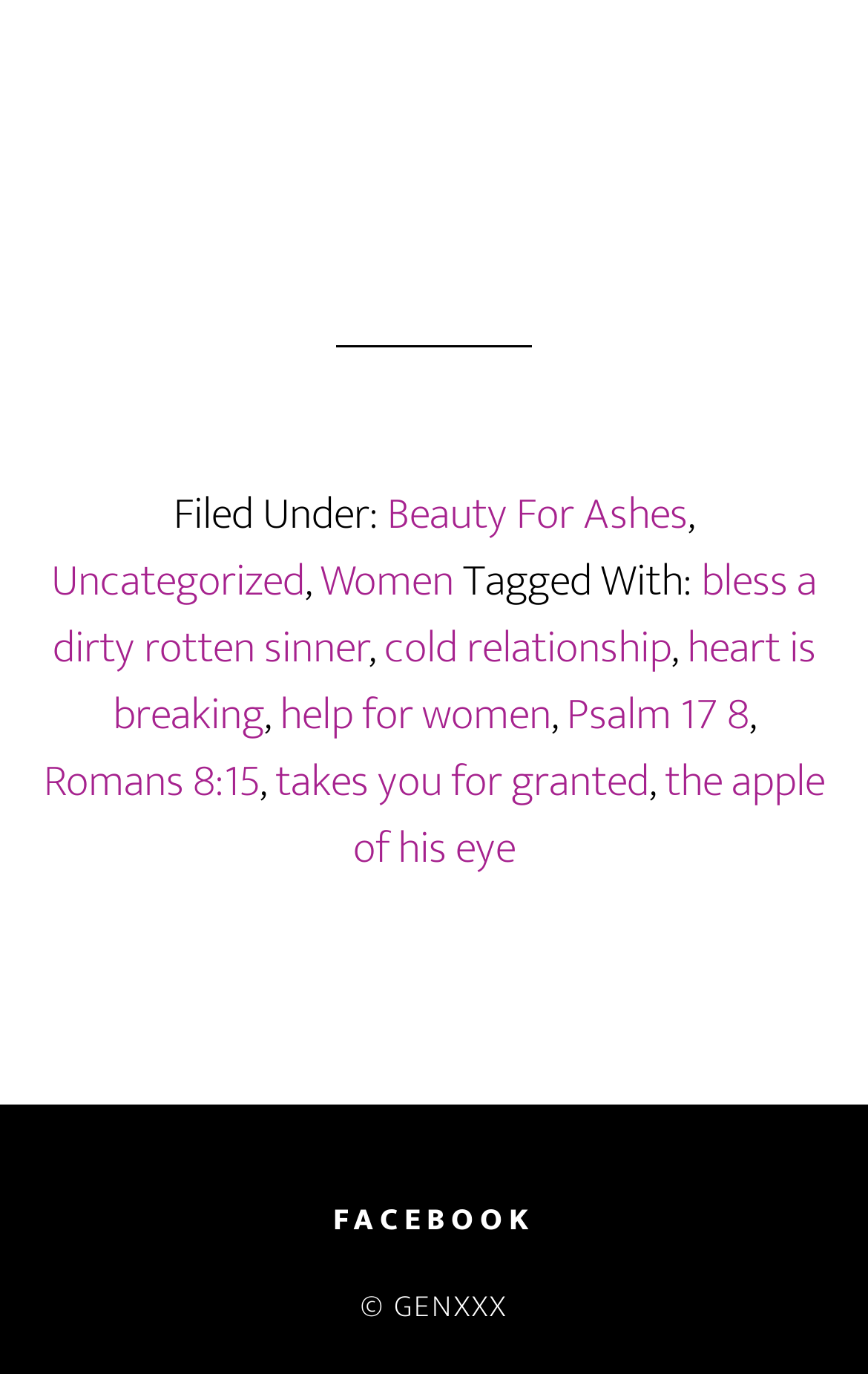Identify the bounding box for the UI element described as: "bless a dirty rotten sinner". Ensure the coordinates are four float numbers between 0 and 1, formatted as [left, top, right, bottom].

[0.06, 0.396, 0.941, 0.499]